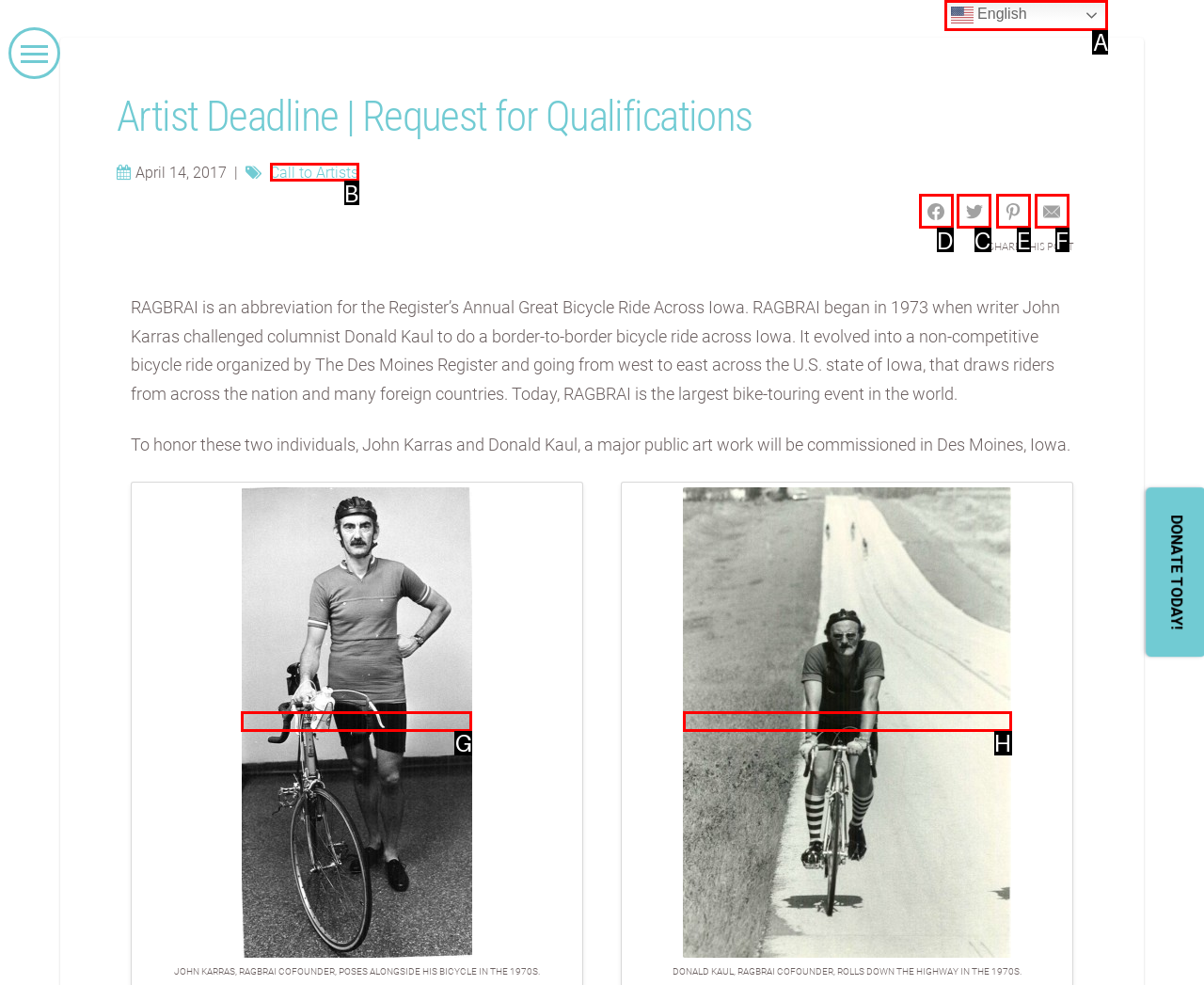Provide the letter of the HTML element that you need to click on to perform the task: Call the phone number.
Answer with the letter corresponding to the correct option.

None